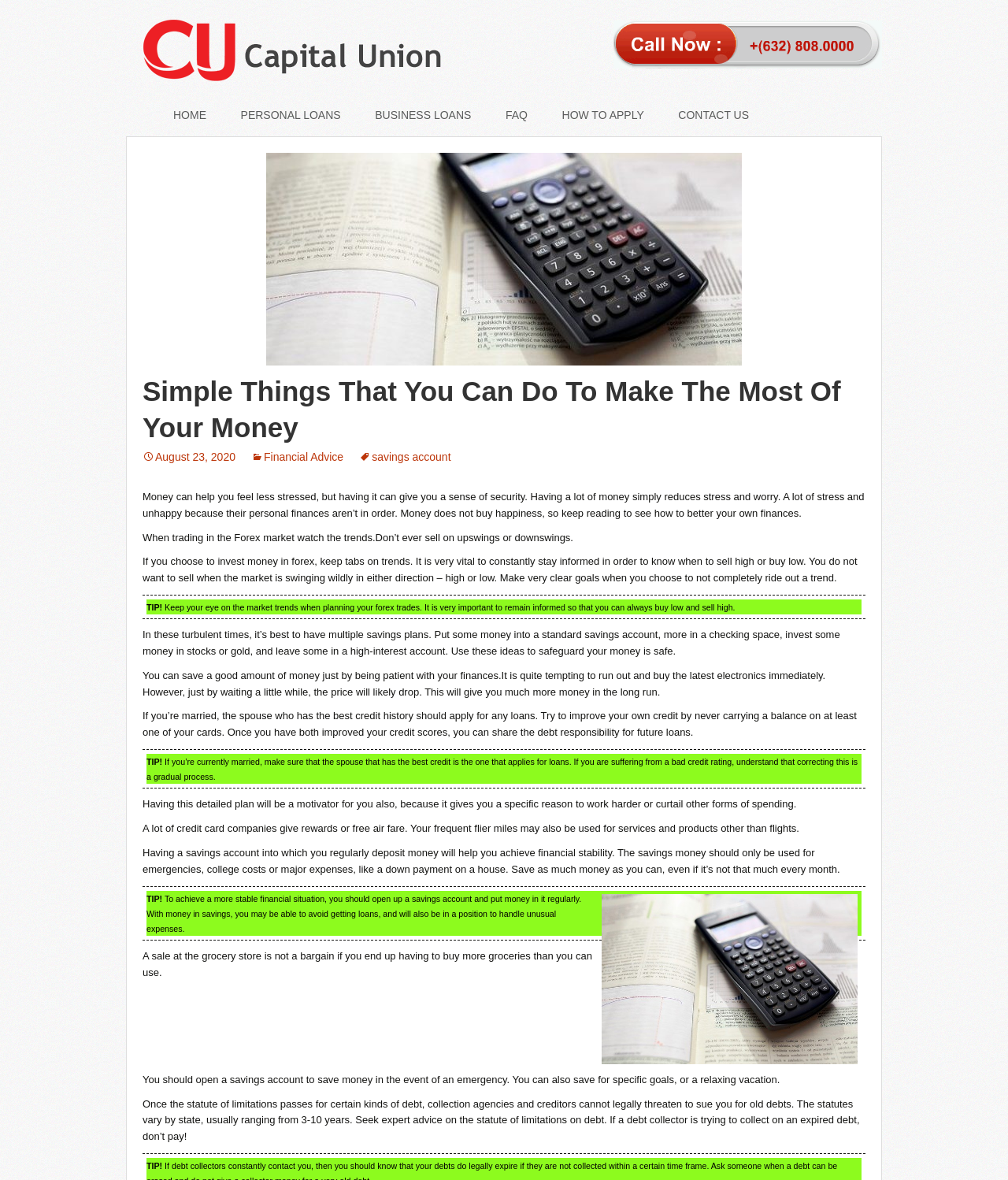Identify the bounding box coordinates of the element to click to follow this instruction: 'Click on Capital Union'. Ensure the coordinates are four float values between 0 and 1, provided as [left, top, right, bottom].

[0.125, 0.011, 0.438, 0.075]